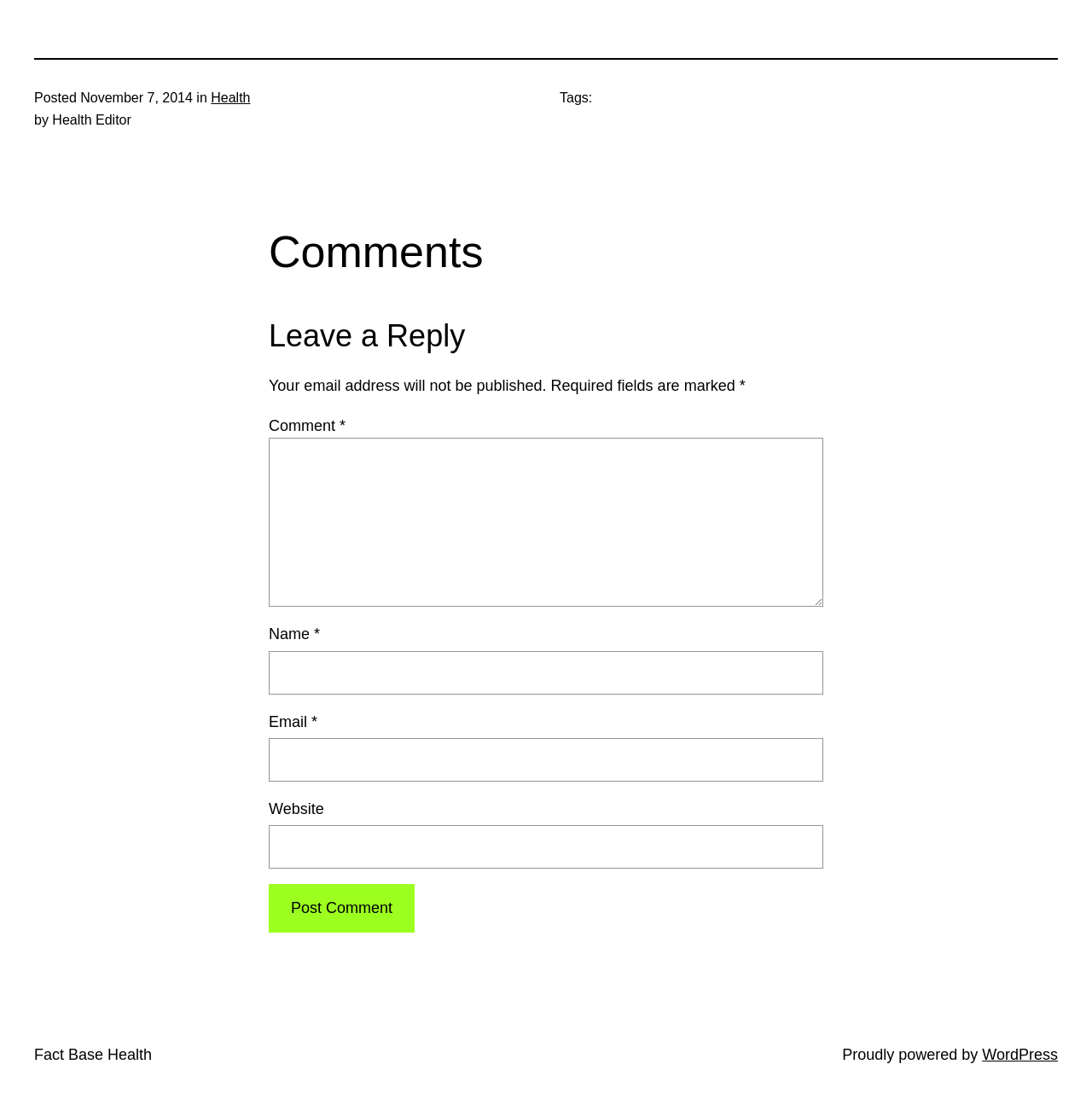Please determine the bounding box coordinates of the section I need to click to accomplish this instruction: "Enter your name in the 'Name' field".

[0.246, 0.589, 0.754, 0.628]